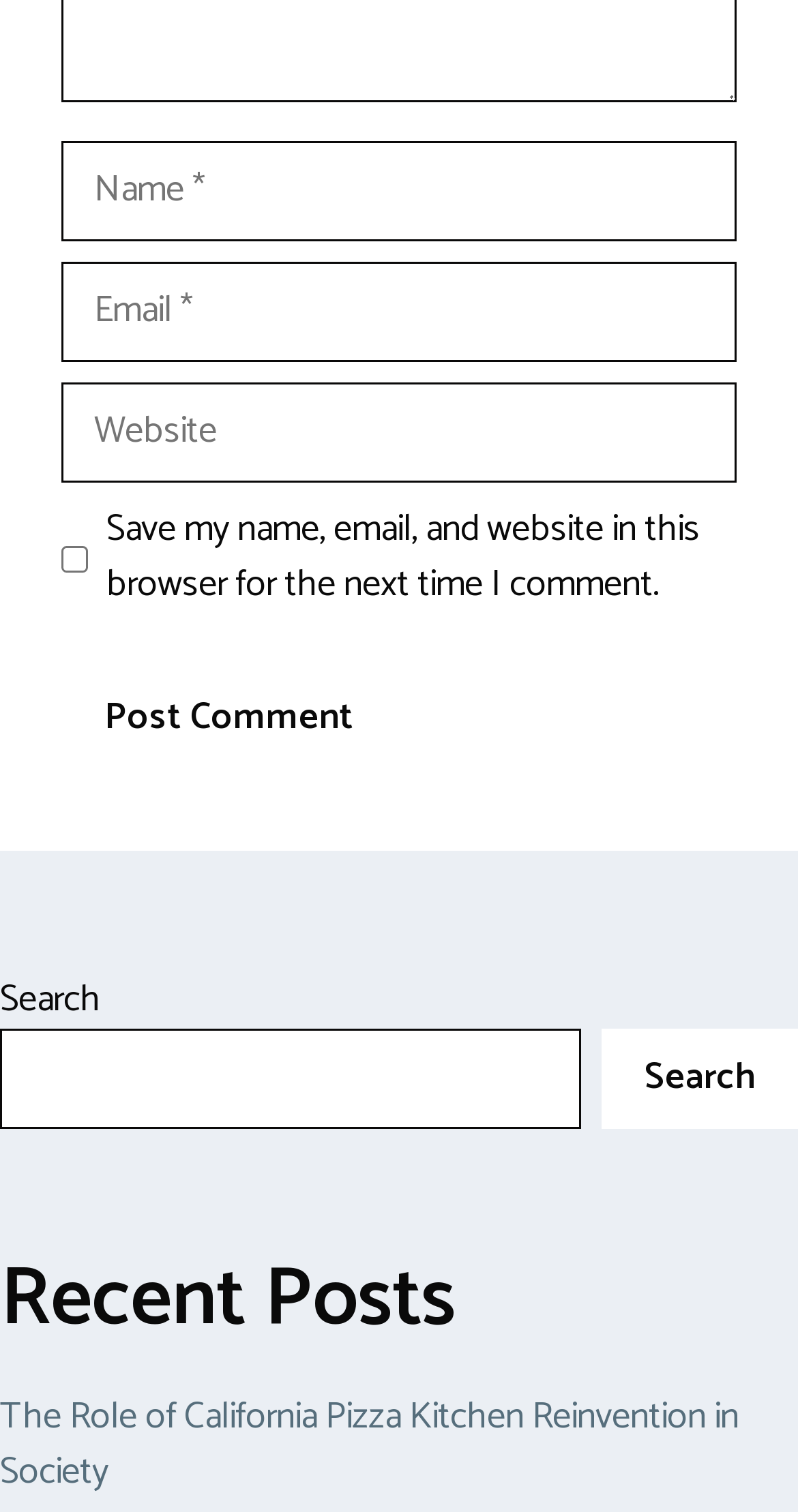Provide the bounding box coordinates of the UI element this sentence describes: "parent_node: Comment name="url" placeholder="Website"".

[0.077, 0.253, 0.923, 0.32]